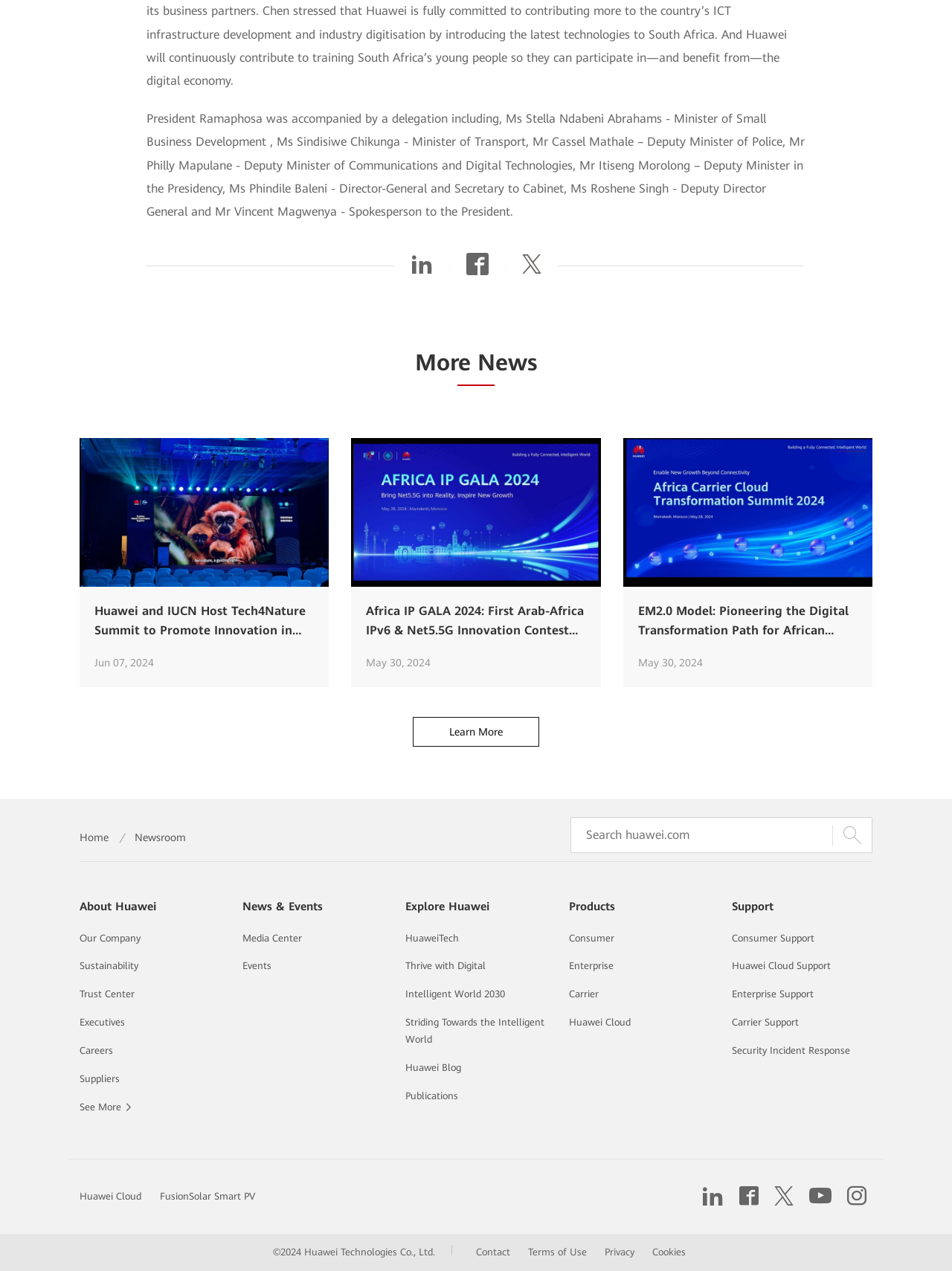Locate the bounding box coordinates of the clickable region necessary to complete the following instruction: "Search for something on huawei.com". Provide the coordinates in the format of four float numbers between 0 and 1, i.e., [left, top, right, bottom].

[0.599, 0.643, 0.917, 0.671]